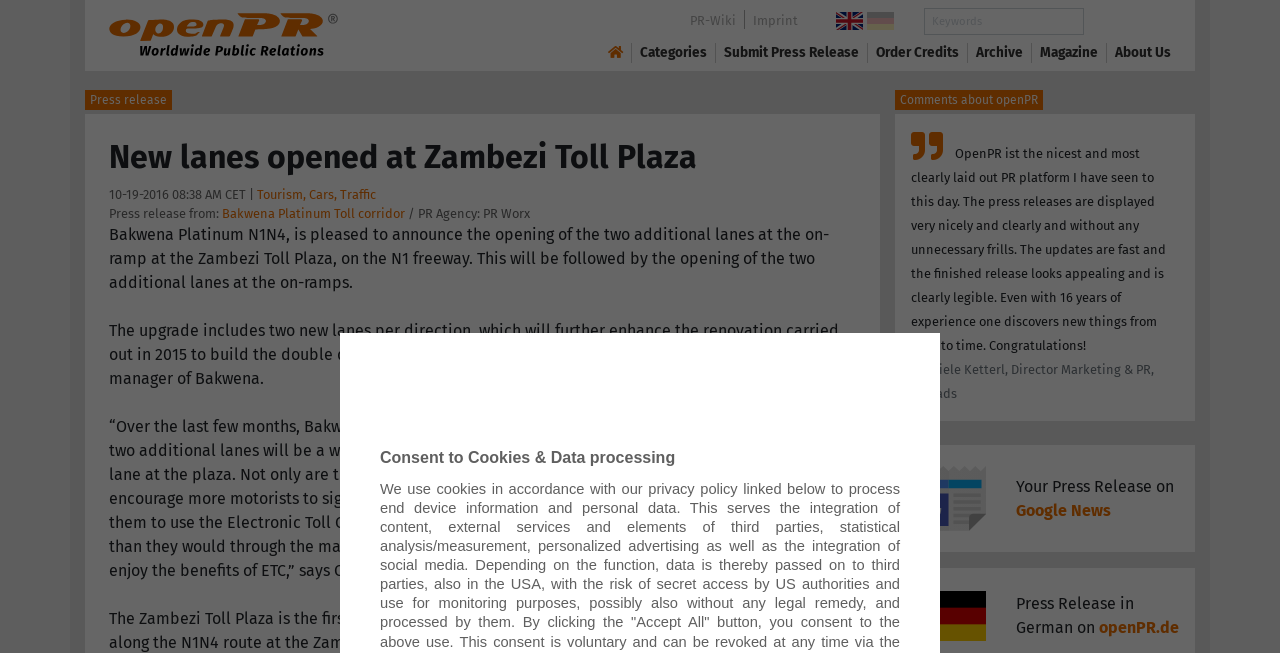Based on the image, provide a detailed response to the question:
What is the name of the PR agency mentioned?

I found the answer by reading the text '/ PR Agency: PR Worx' which mentions the name of the PR agency.